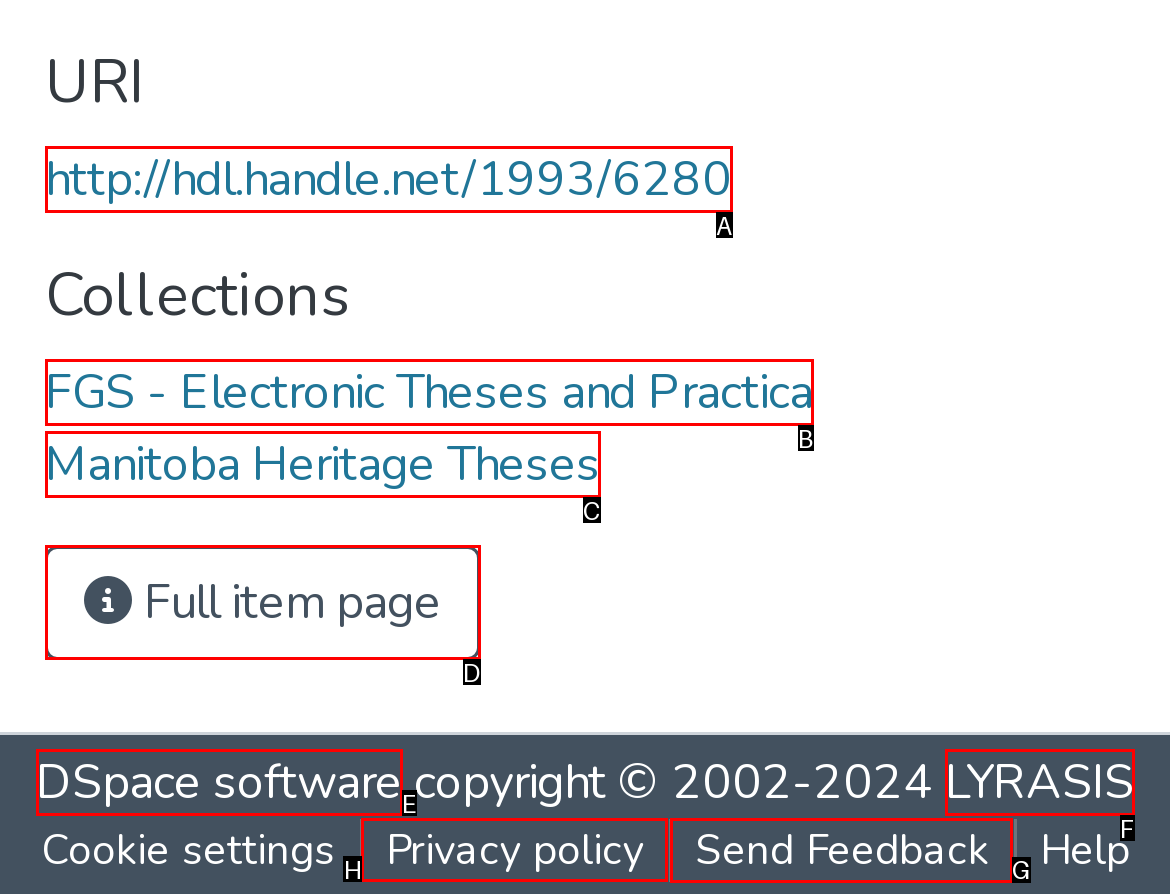Select the correct UI element to complete the task: Send feedback
Please provide the letter of the chosen option.

G